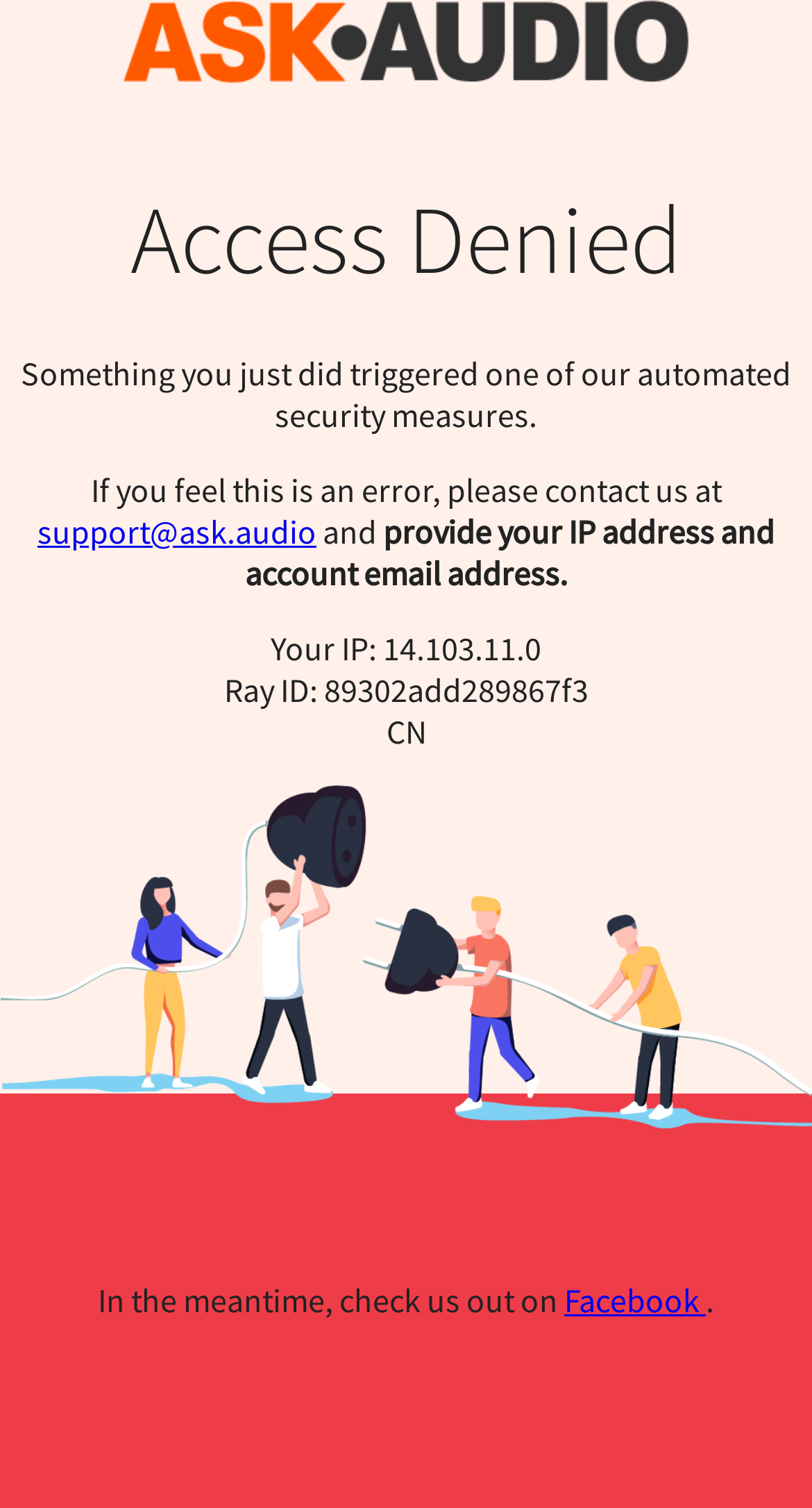What is the Ray ID of the current request?
Answer the question with a detailed explanation, including all necessary information.

The webpage displays the Ray ID as '89302add289867f3', which is a unique identifier for the current request.